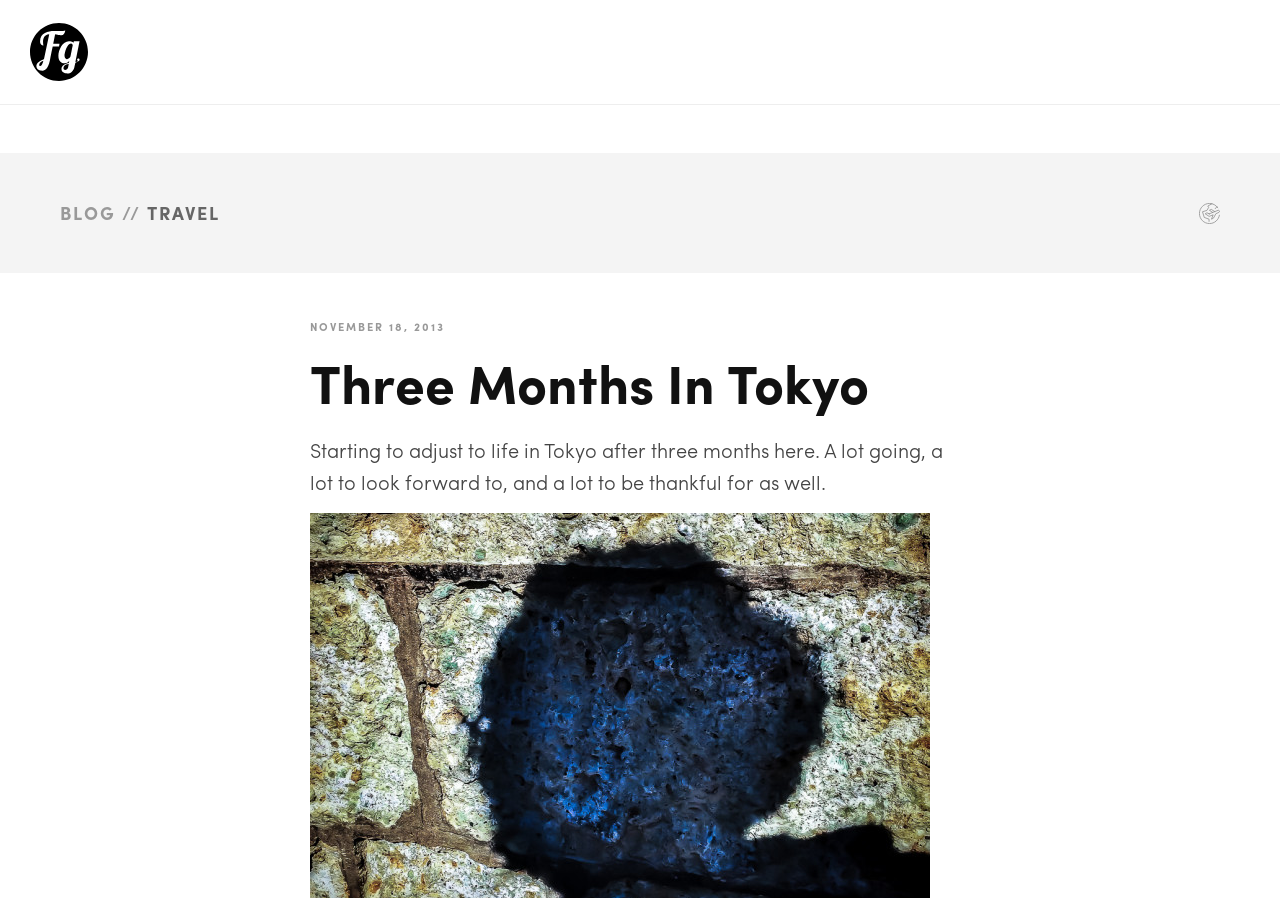Pinpoint the bounding box coordinates of the clickable area necessary to execute the following instruction: "visit the shop". The coordinates should be given as four float numbers between 0 and 1, namely [left, top, right, bottom].

[0.647, 0.0, 0.725, 0.117]